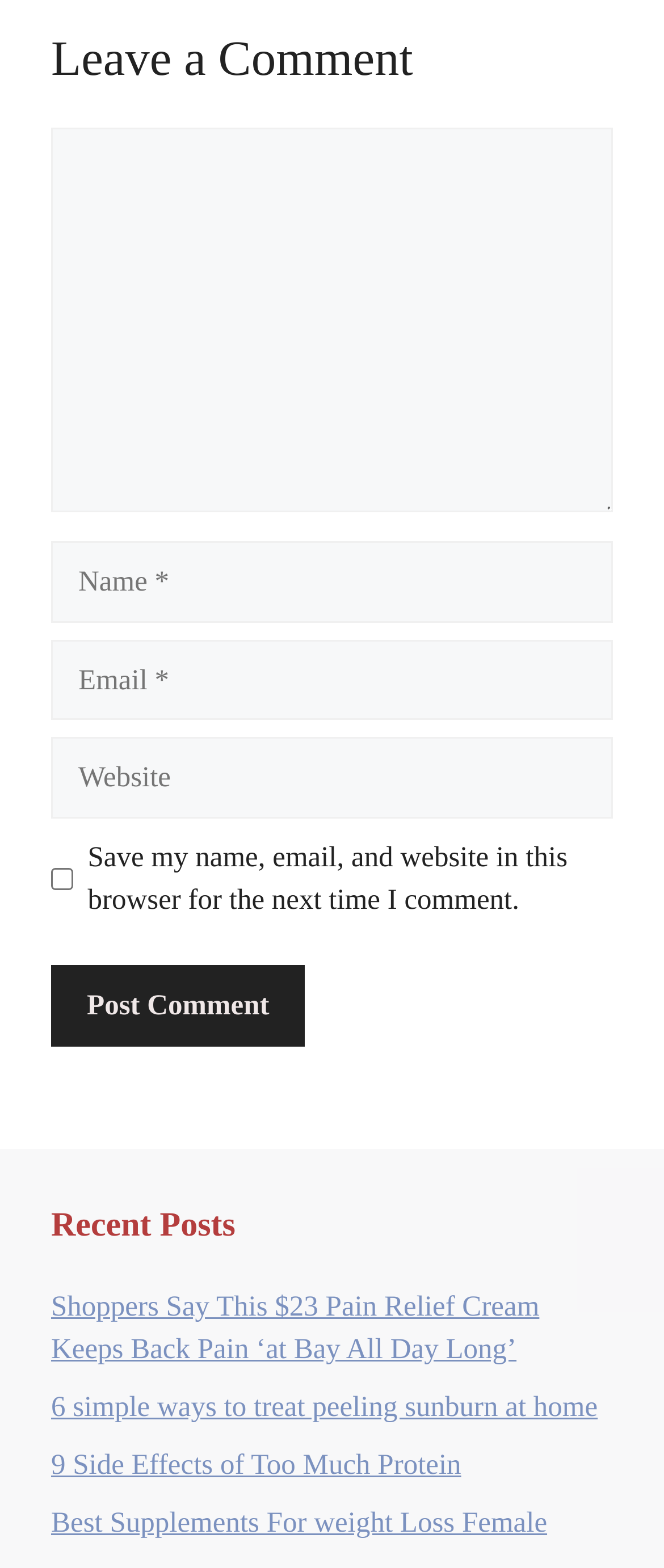Use a single word or phrase to answer the question: What type of content is listed below 'Recent Posts'?

Article links